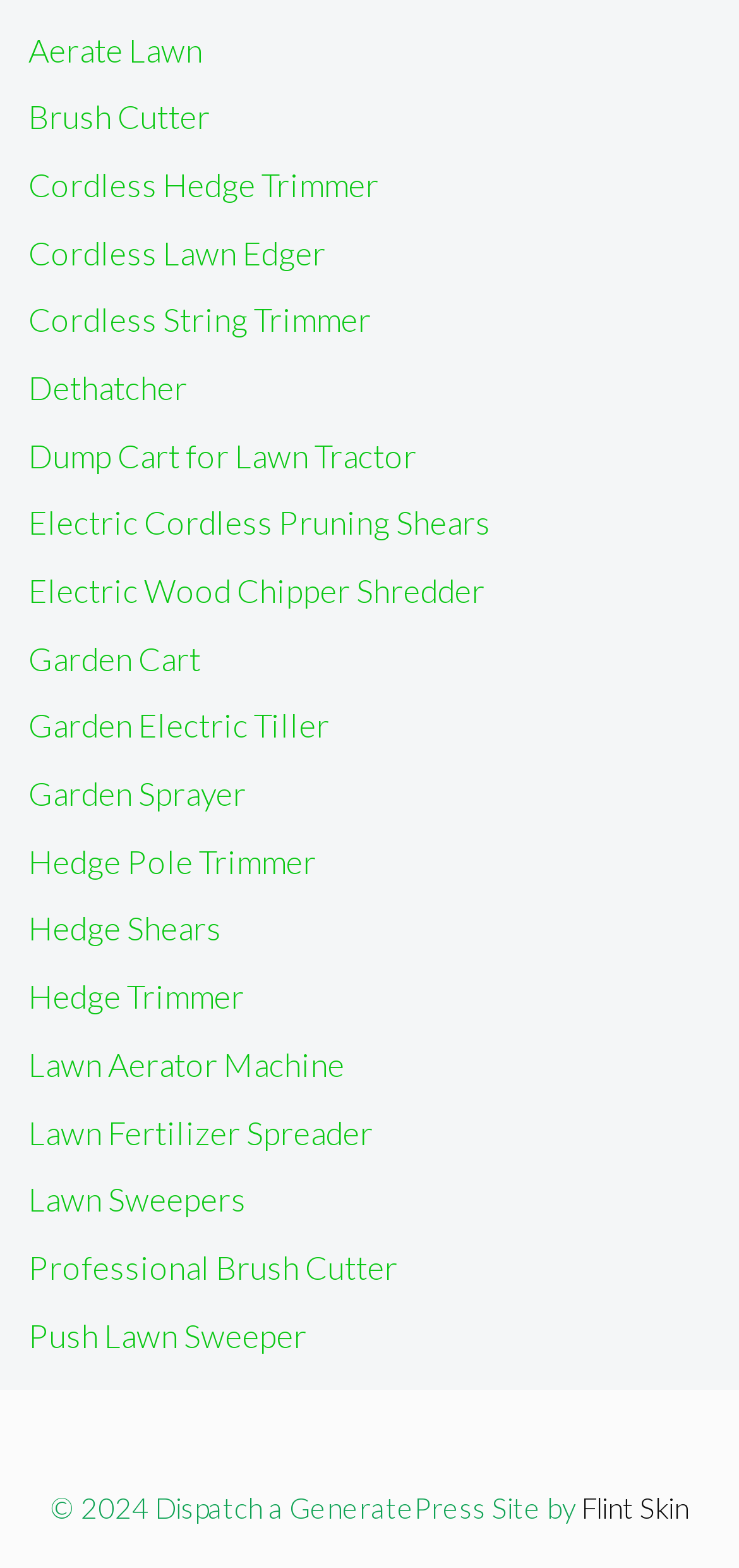Identify the bounding box coordinates for the region to click in order to carry out this instruction: "Visit Flint Skin website". Provide the coordinates using four float numbers between 0 and 1, formatted as [left, top, right, bottom].

[0.786, 0.95, 0.932, 0.972]